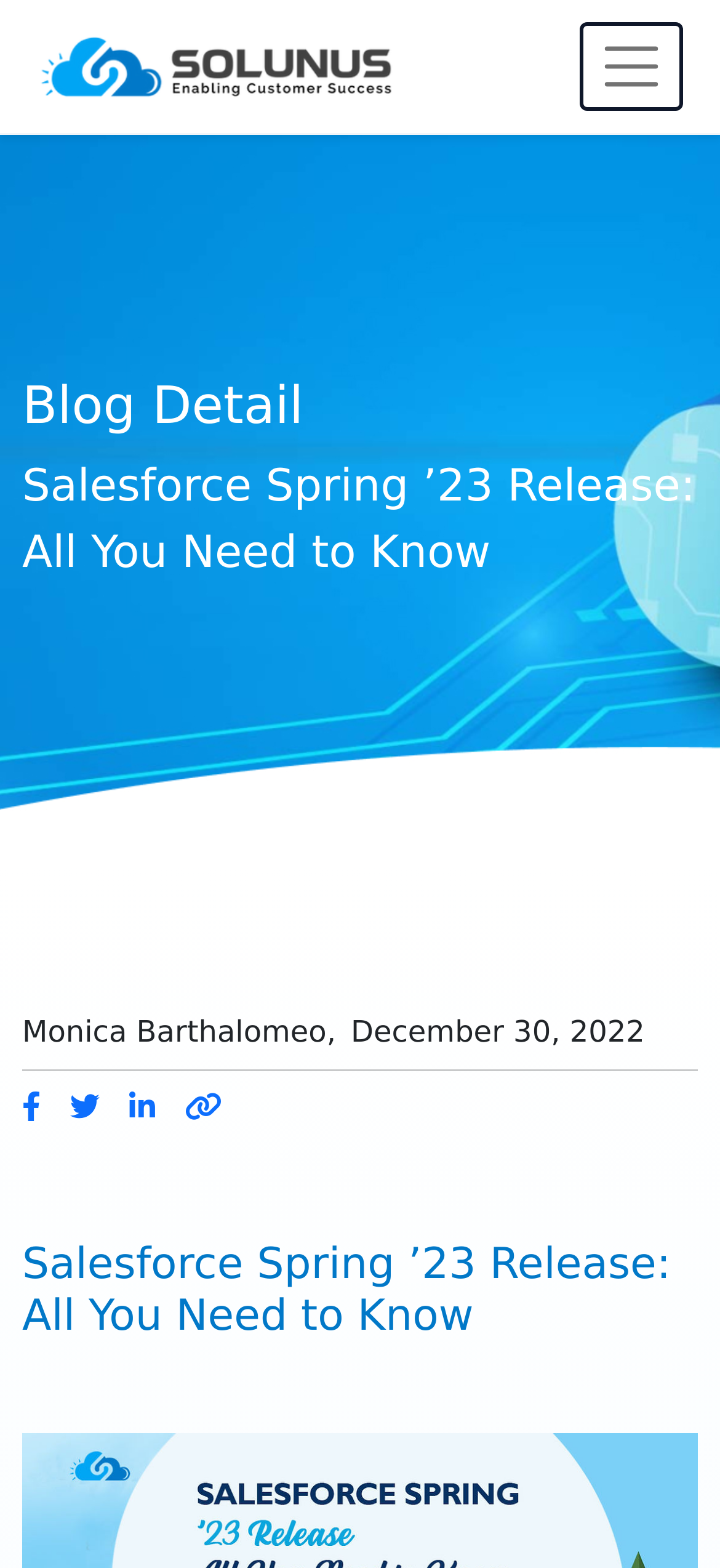What is the author of the blog post?
Analyze the image and deliver a detailed answer to the question.

I found the author's name by looking at the text element that appears below the title of the blog post, which is 'Monica Barthalomeo,'.